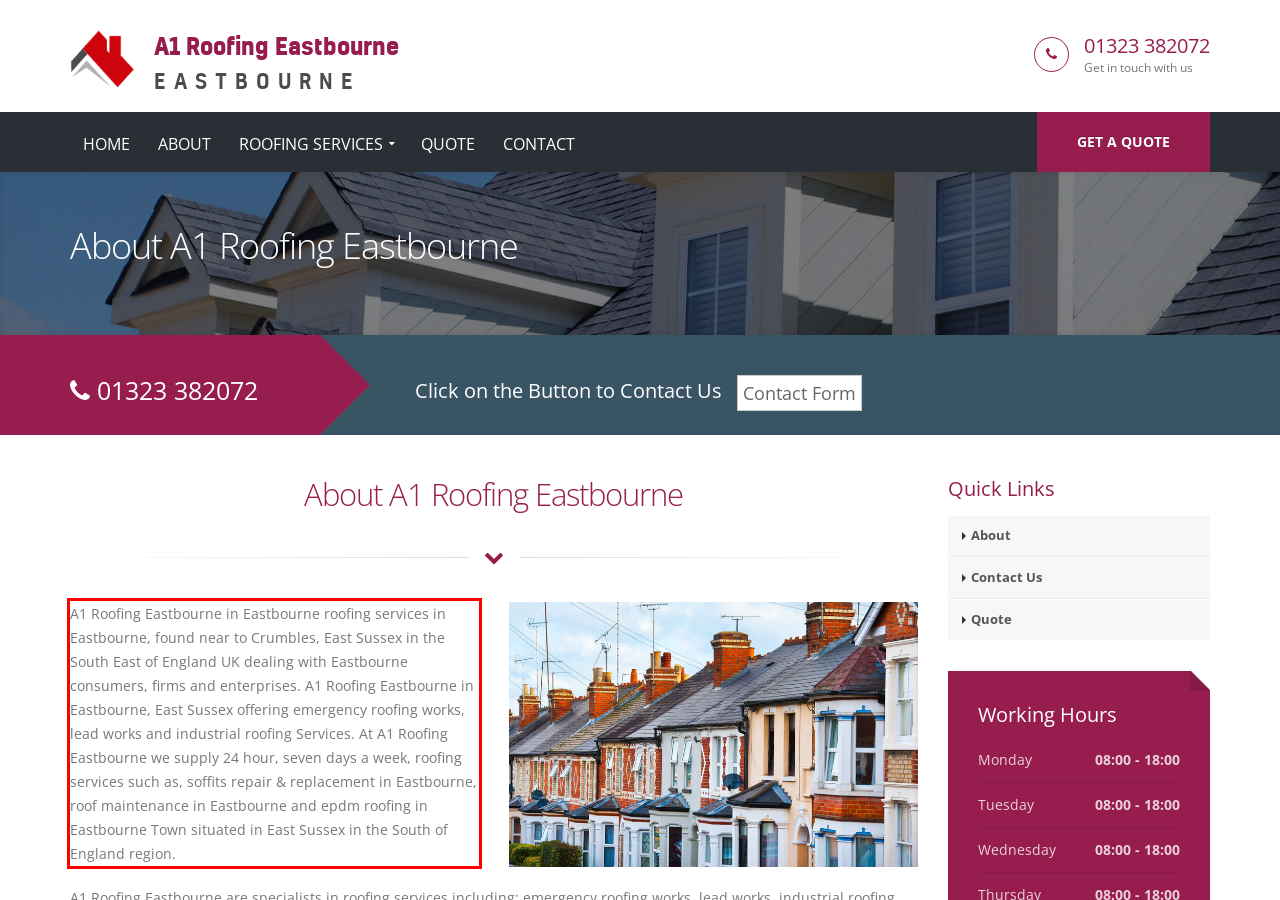You are provided with a screenshot of a webpage that includes a UI element enclosed in a red rectangle. Extract the text content inside this red rectangle.

A1 Roofing Eastbourne in Eastbourne roofing services in Eastbourne, found near to Crumbles, East Sussex in the South East of England UK dealing with Eastbourne consumers, firms and enterprises. A1 Roofing Eastbourne in Eastbourne, East Sussex offering emergency roofing works, lead works and industrial roofing Services. At A1 Roofing Eastbourne we supply 24 hour, seven days a week, roofing services such as, soffits repair & replacement in Eastbourne, roof maintenance in Eastbourne and epdm roofing in Eastbourne Town situated in East Sussex in the South of England region.